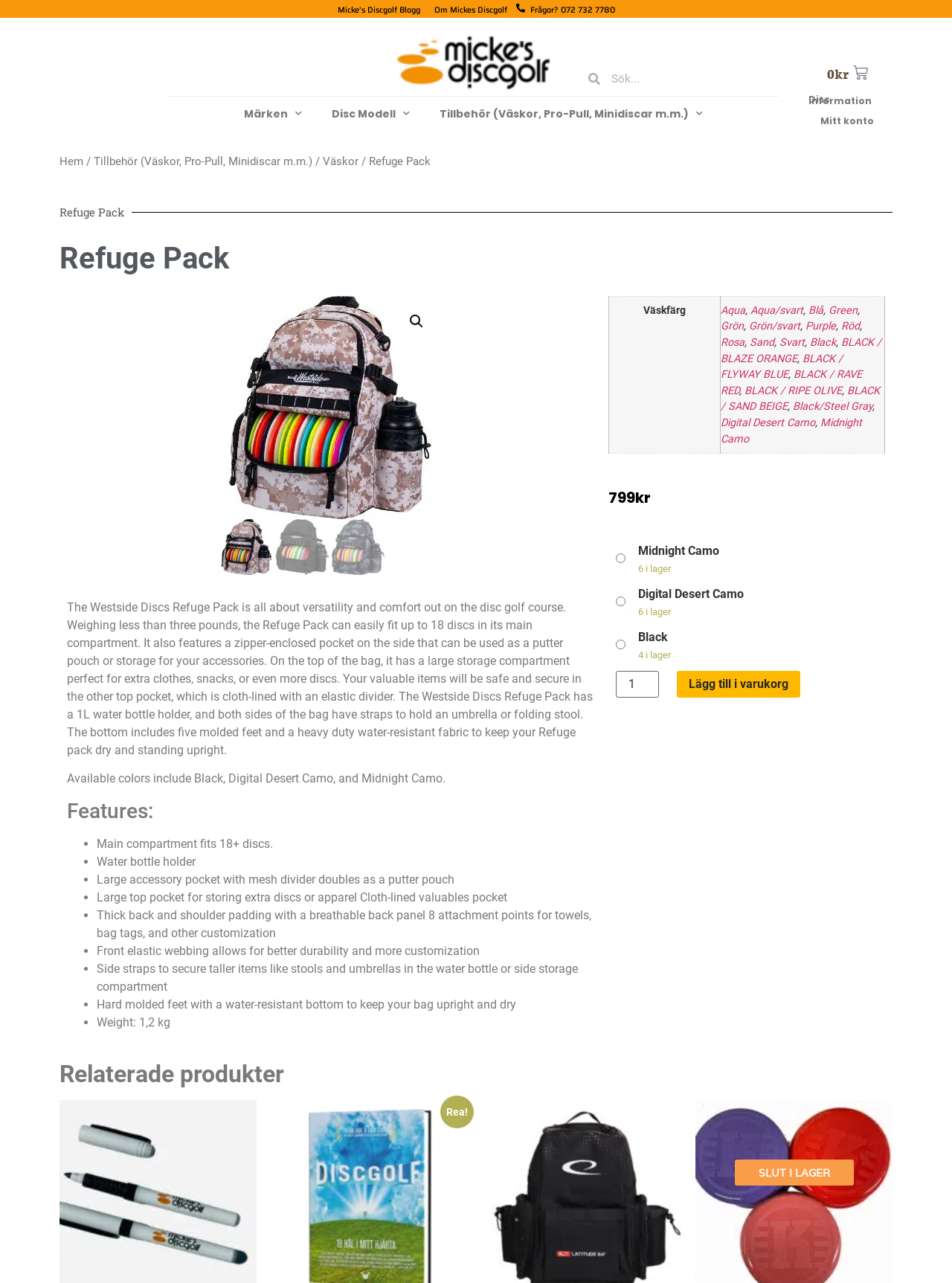Articulate a detailed summary of the webpage's content and design.

The webpage is about the Refuge Pack, a disc golf bag from Westside Discs. At the top, there are several links to navigate to different sections of the website, including the blog, about Micke's Discgolf, and a search bar. Below that, there are links to different categories, such as brands, disc models, and accessories.

The main content of the page is about the Refuge Pack, with a heading and a brief description of the product. There are three links to different color options: refuge-backpack DS, refuge-backpack black, and refuge-backpack MC. Below that, there are three images, likely showcasing the product from different angles.

The page then provides a detailed description of the Refuge Pack, highlighting its features, such as its lightweight design, large storage capacity, and multiple compartments for organization. There is also a list of features, including a water bottle holder, large accessory pocket, and thick back and shoulder padding.

Further down, there is a table displaying different color options for the bag, with links to each option. The page also includes a breadcrumb navigation at the top, showing the current location within the website.

Overall, the webpage is focused on showcasing the Refuge Pack and its features, with easy navigation to other sections of the website.